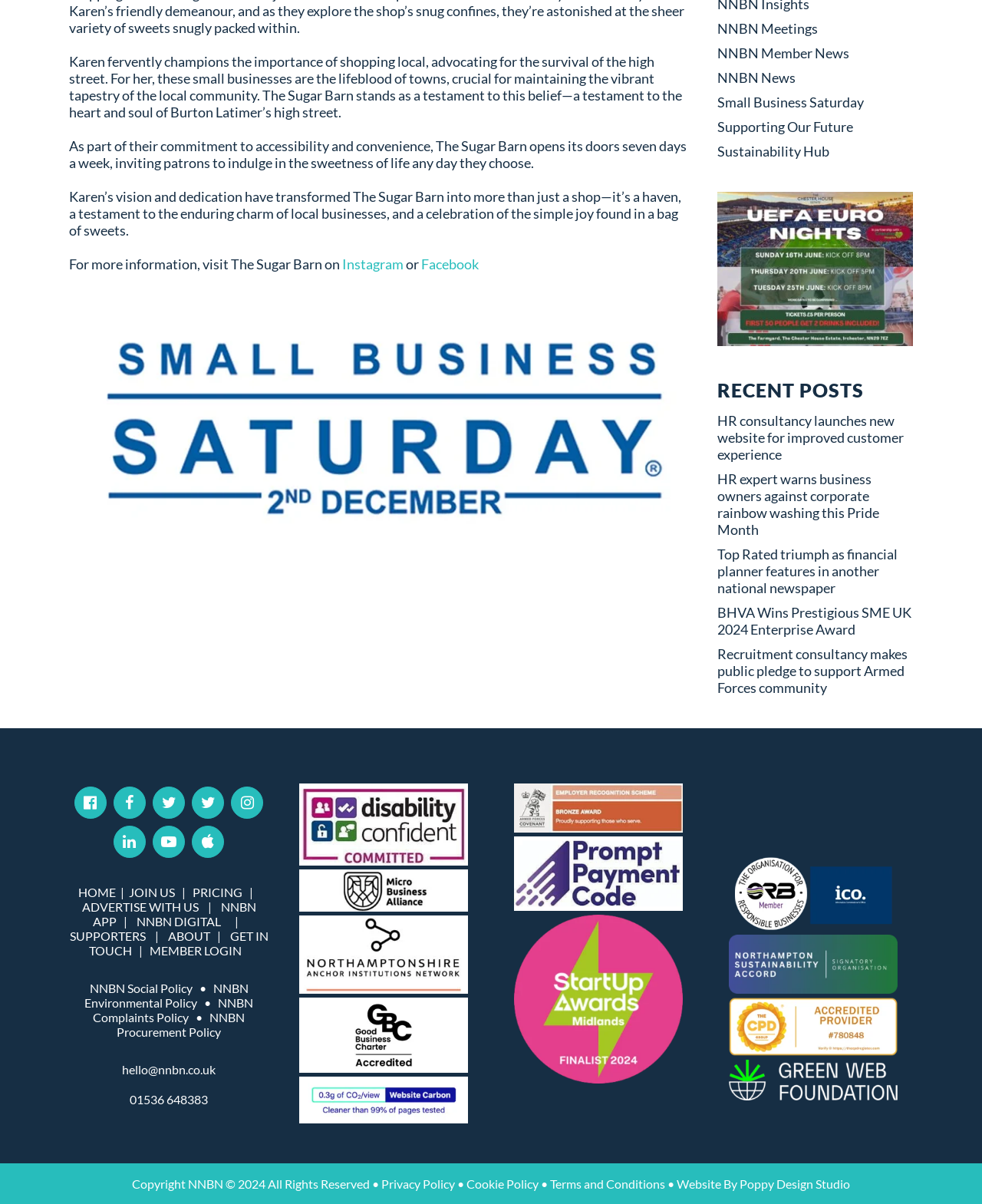Please identify the bounding box coordinates of the element's region that needs to be clicked to fulfill the following instruction: "Read the 'HR consultancy launches new website for improved customer experience' article". The bounding box coordinates should consist of four float numbers between 0 and 1, i.e., [left, top, right, bottom].

[0.73, 0.342, 0.92, 0.384]